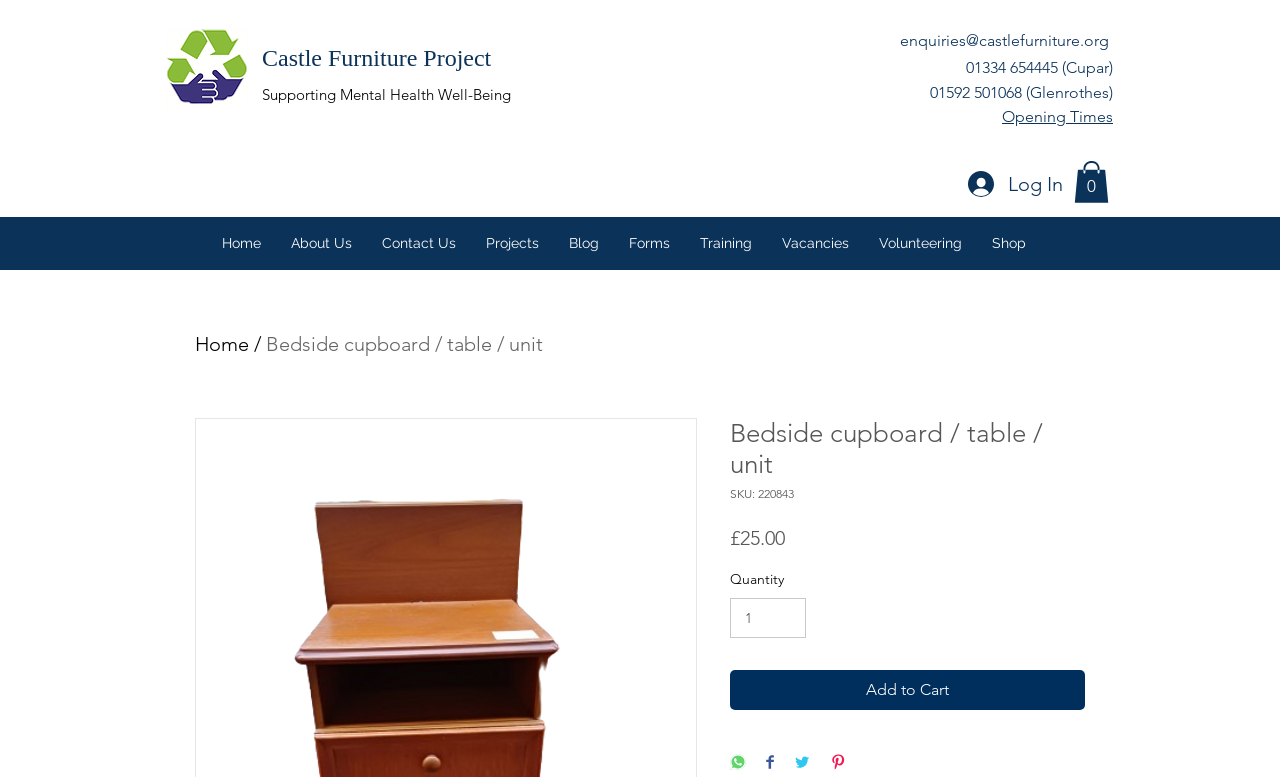Please find the bounding box for the following UI element description. Provide the coordinates in (top-left x, top-left y, bottom-right x, bottom-right y) format, with values between 0 and 1: Contact Us

[0.287, 0.291, 0.368, 0.336]